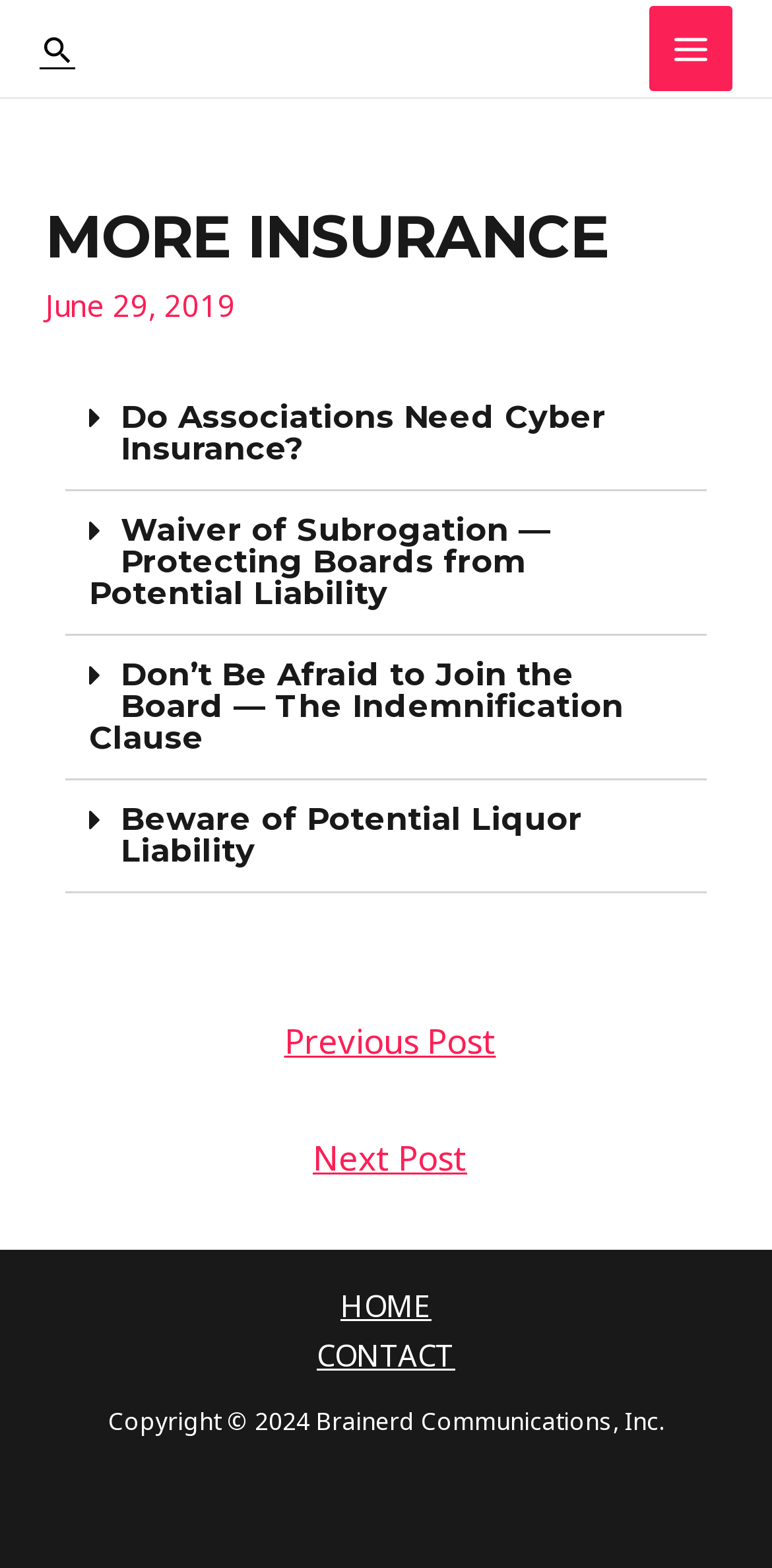Using the elements shown in the image, answer the question comprehensively: How many navigation sections are there?

I counted the number of navigation elements, which are 'Posts' and 'Site Navigation'.